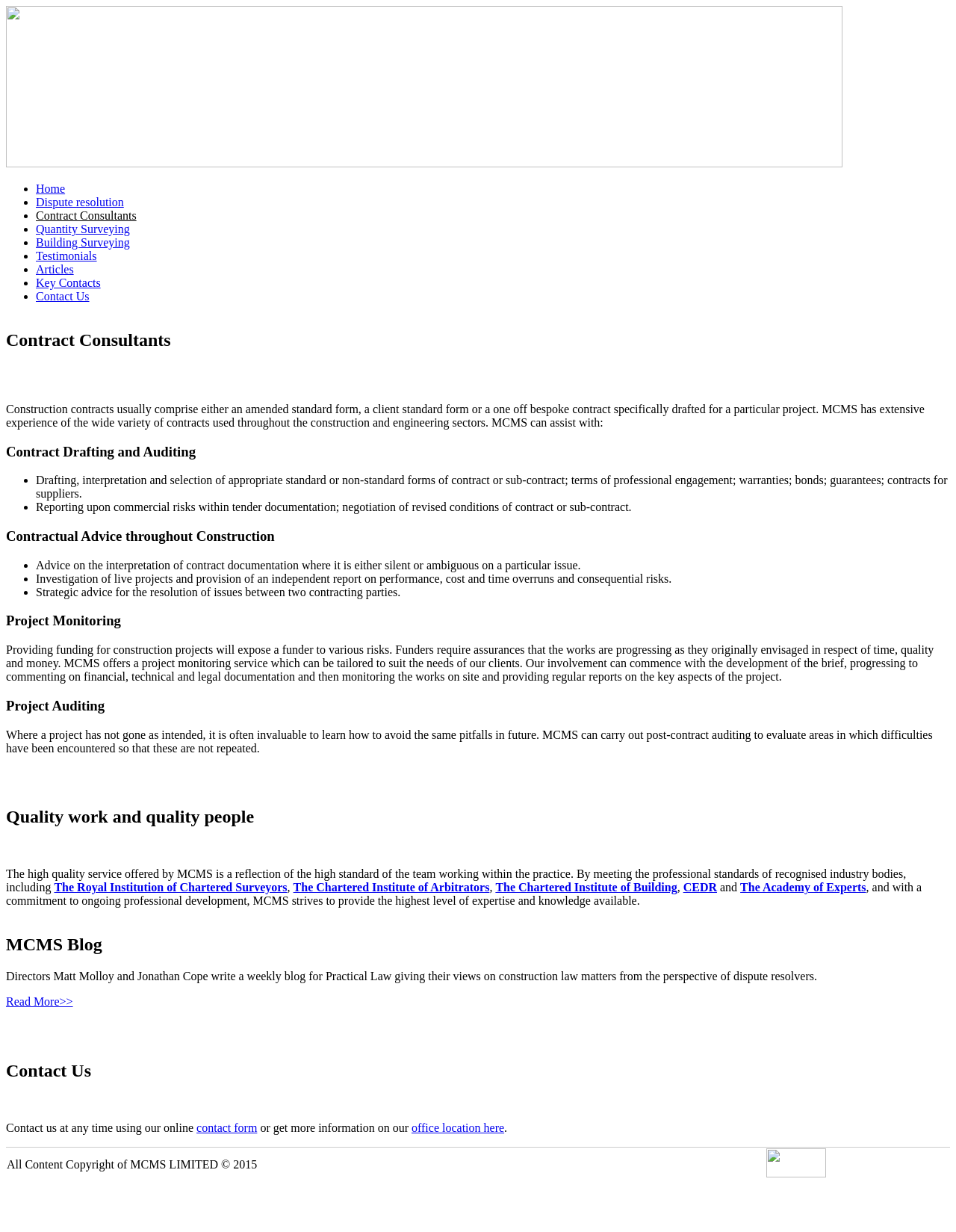Carefully examine the image and provide an in-depth answer to the question: What professional bodies does MCMS meet the standards of?

The webpage mentions that MCMS meets the professional standards of recognized industry bodies, including The Royal Institution of Chartered Surveyors (RICS), The Chartered Institute of Arbitrators (CIArb), The Chartered Institute of Building (CIOB), and others.